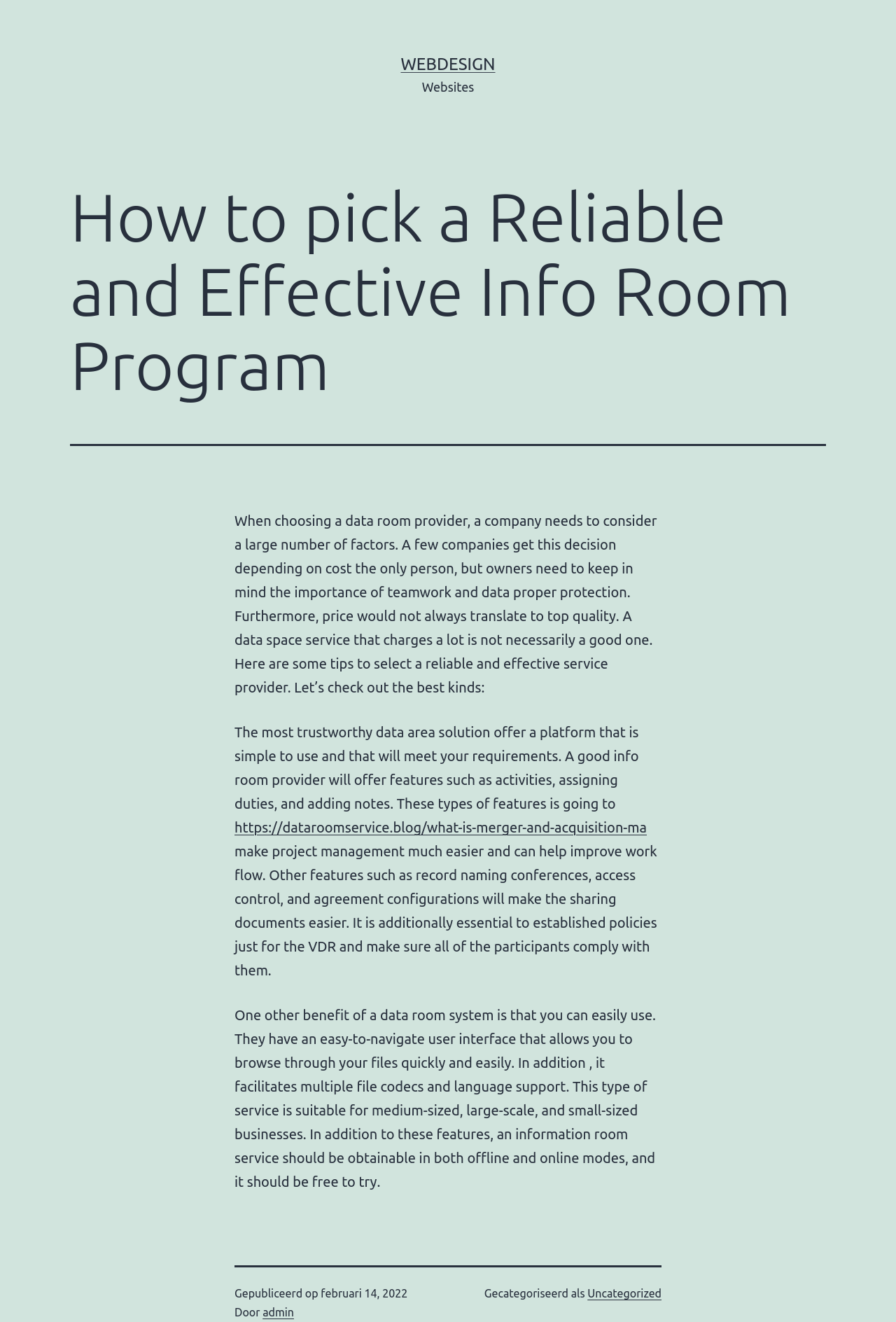Please reply to the following question using a single word or phrase: 
What is the main topic of this webpage?

Data room program